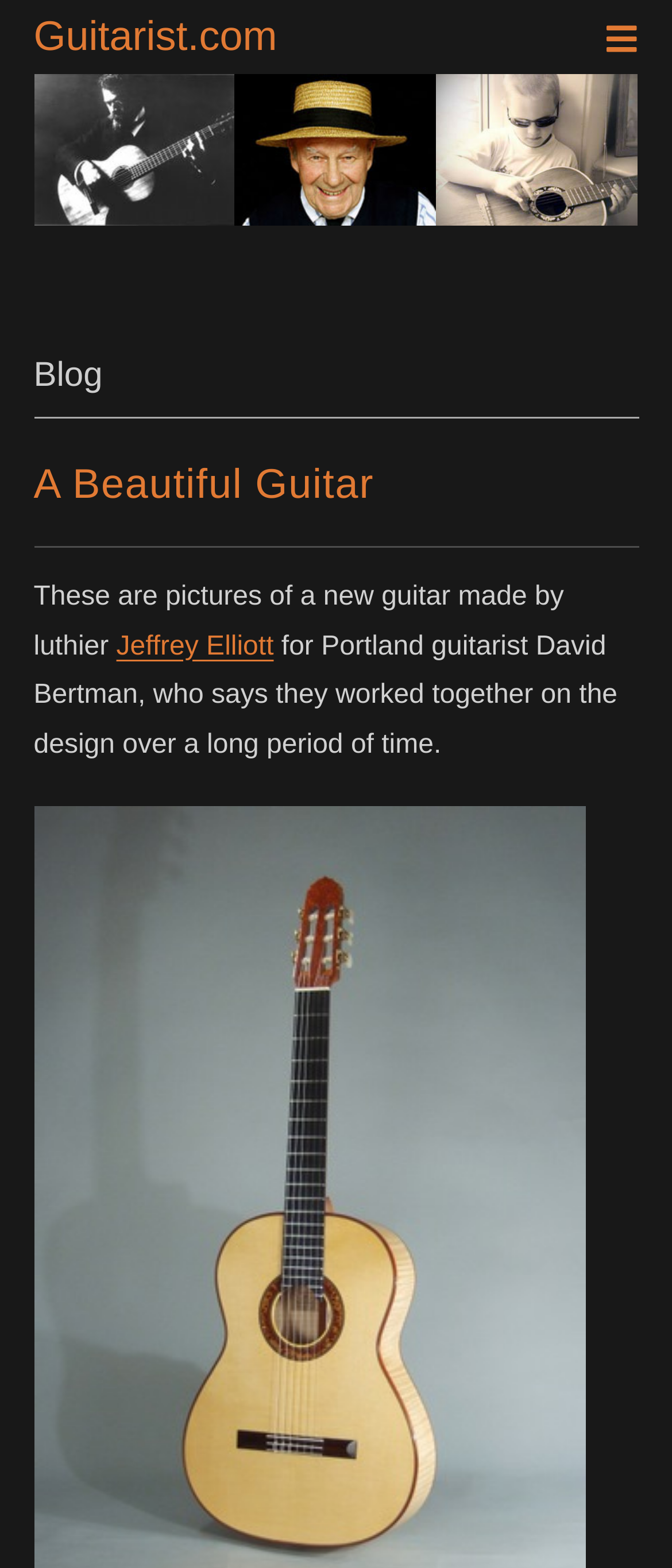What is the category of the article? Look at the image and give a one-word or short phrase answer.

Blog